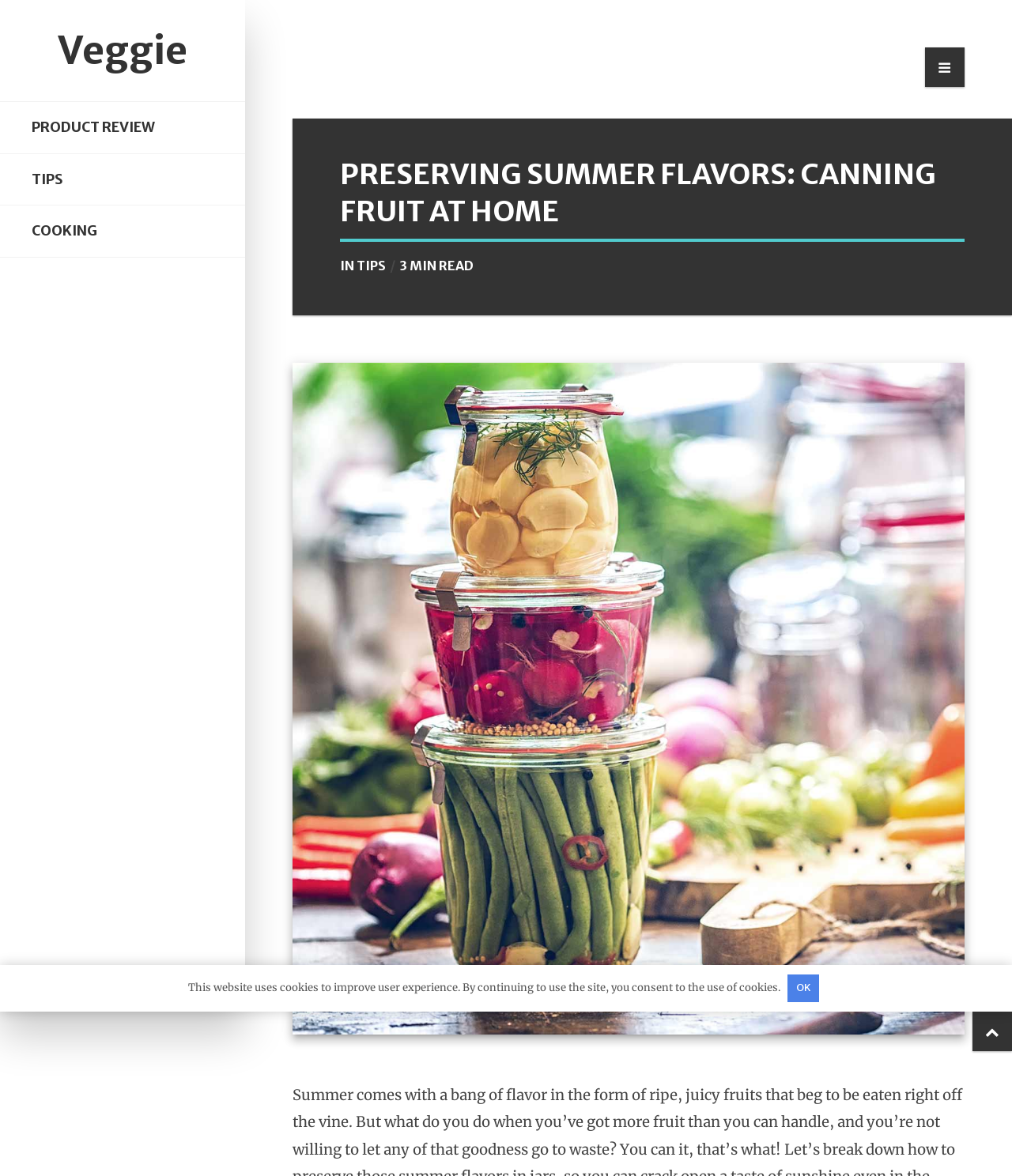Find the bounding box coordinates corresponding to the UI element with the description: "Tips". The coordinates should be formatted as [left, top, right, bottom], with values as floats between 0 and 1.

[0.031, 0.144, 0.211, 0.161]